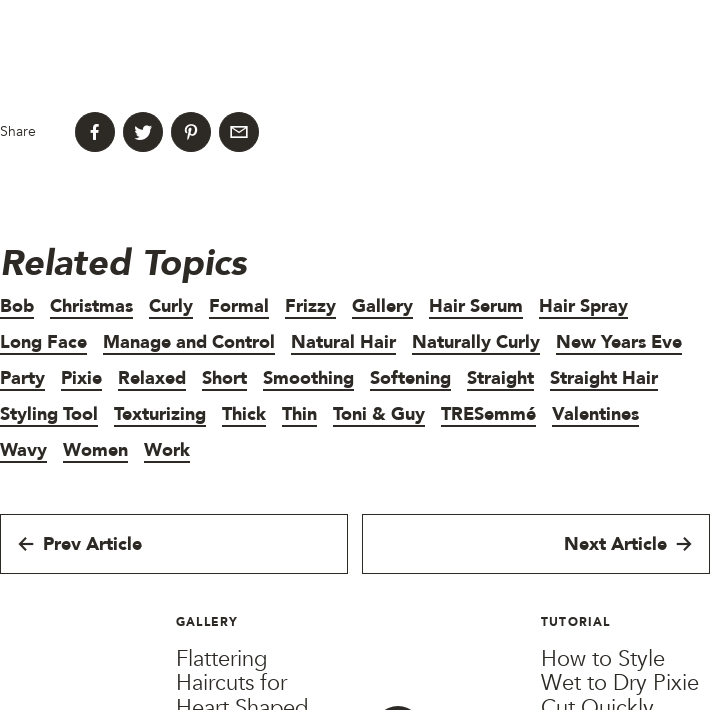Please answer the following question using a single word or phrase: 
Who is credited with the image?

Shutterstock